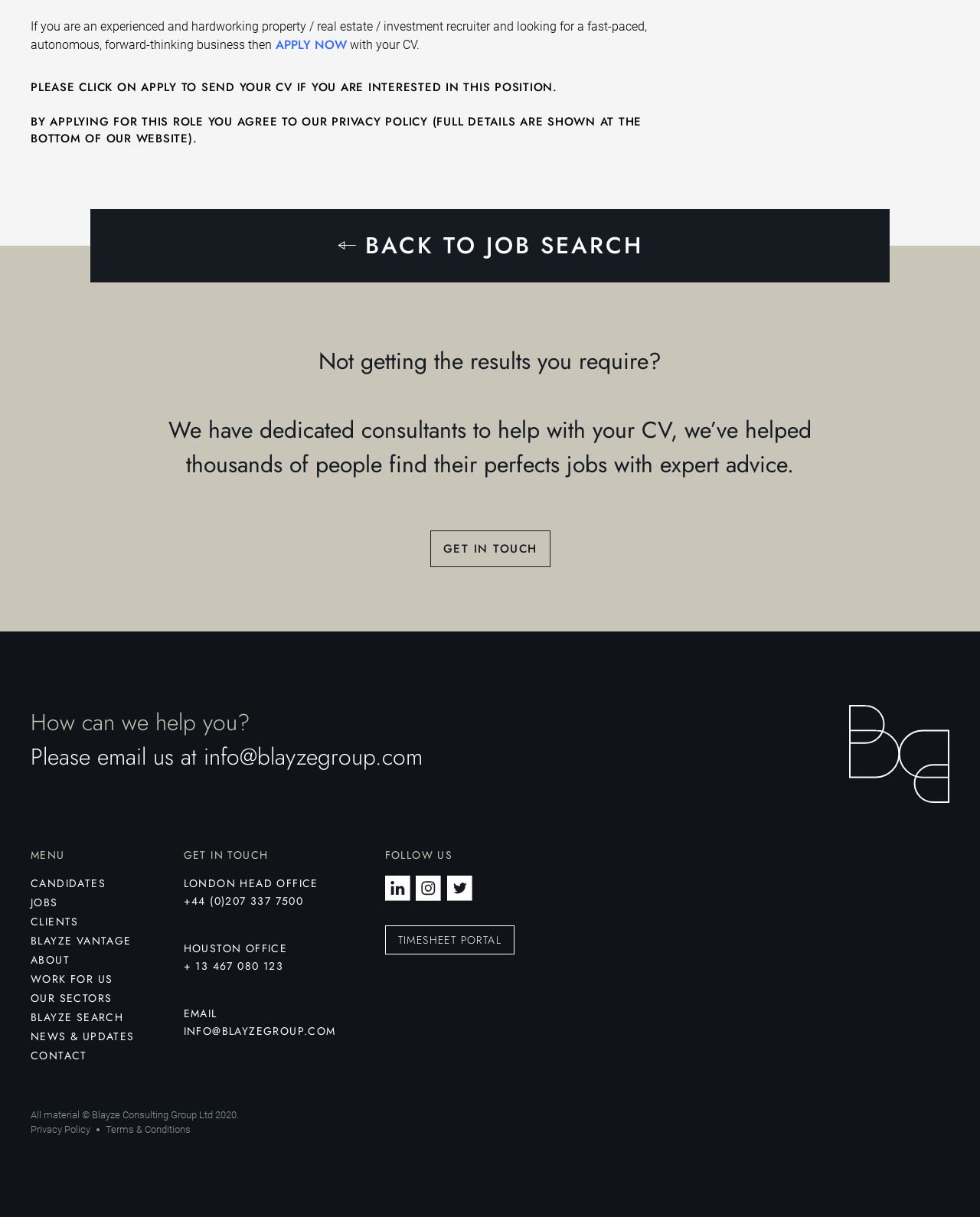Determine the bounding box coordinates of the clickable region to carry out the instruction: "Get in touch with the consultants".

[0.439, 0.436, 0.561, 0.466]